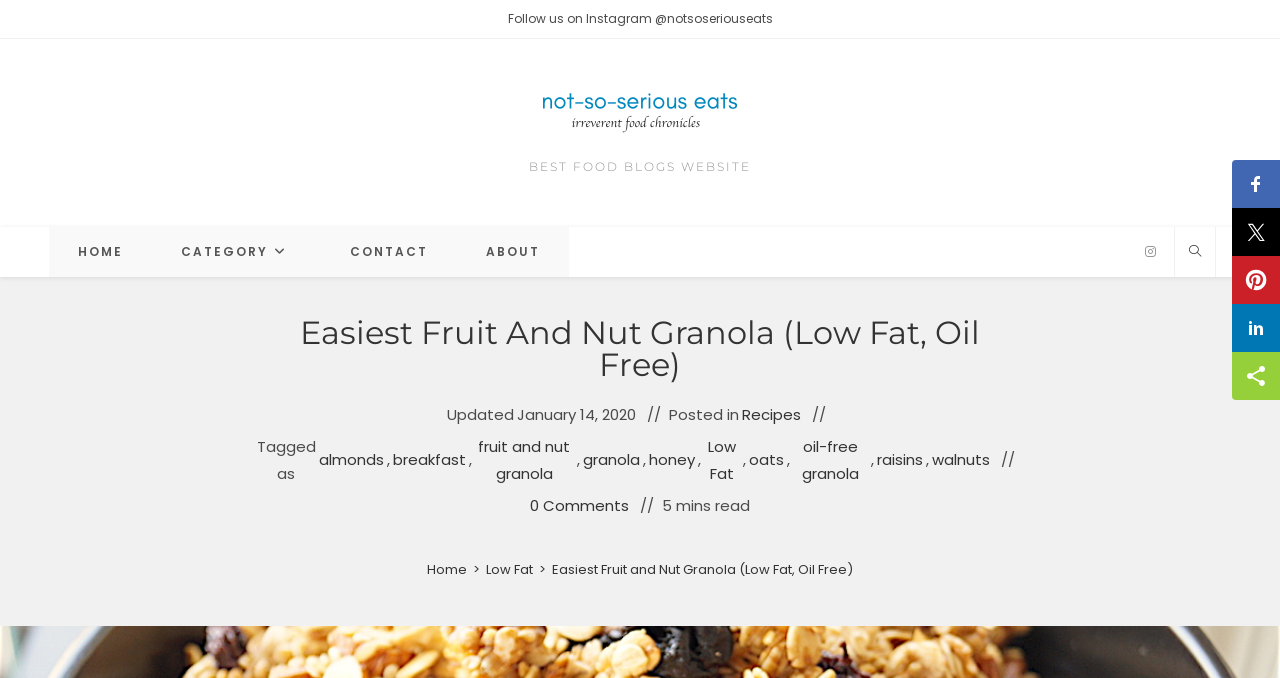How many tags are associated with the recipe?
Give a comprehensive and detailed explanation for the question.

I counted the tags listed below the title of the recipe, and there are 9 tags: almonds, breakfast, fruit and nut granola, granola, honey, Low Fat, oats, oil-free granola, raisins, and walnuts.